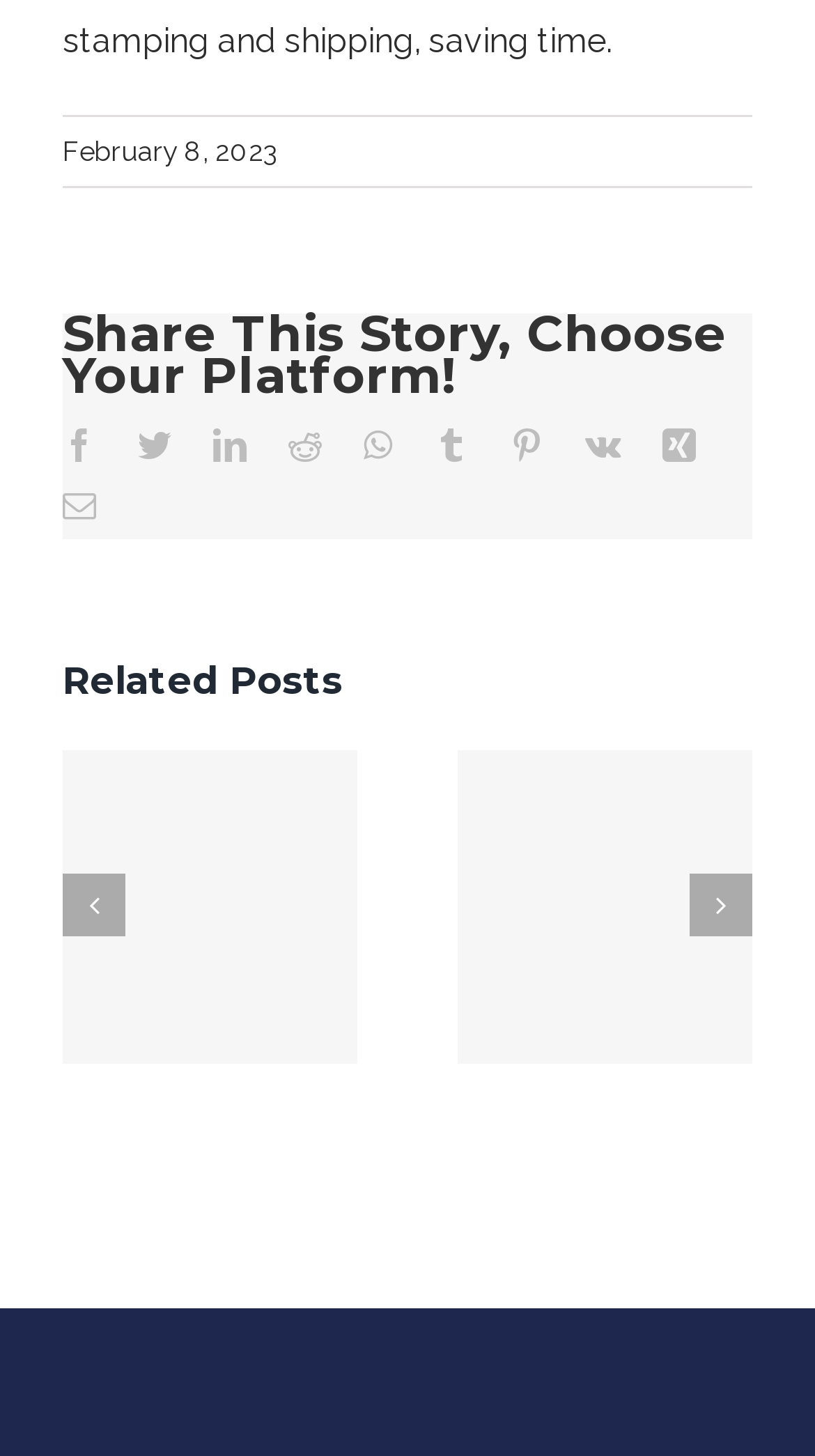What is the date displayed on the webpage?
Based on the image, answer the question with a single word or brief phrase.

February 8, 2023